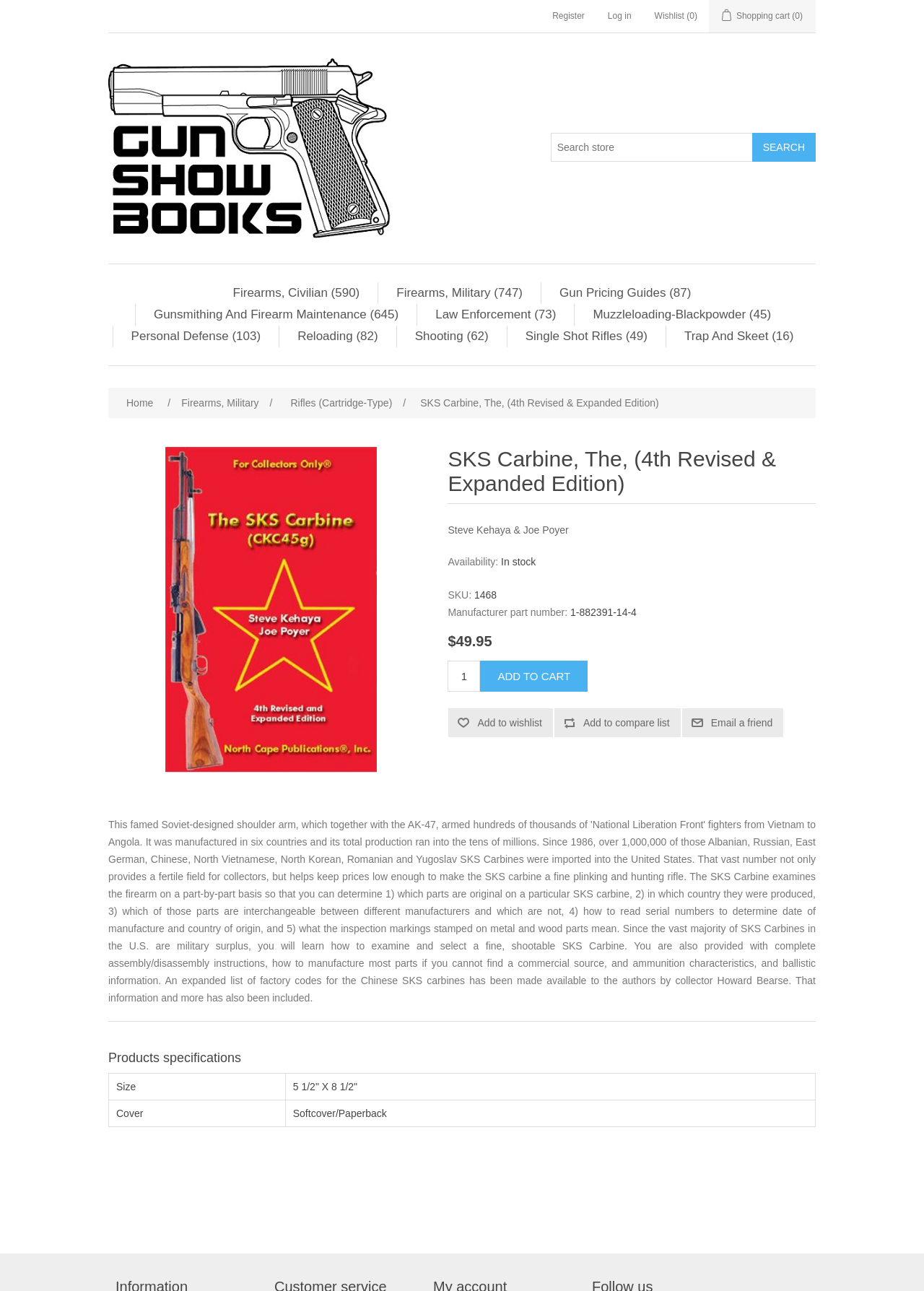Analyze the image and deliver a detailed answer to the question: What is the manufacturer part number of the book?

I found the manufacturer part number of the book by looking at the product details section, where it says 'Manufacturer part number:' and then '1-882391-14-4'.